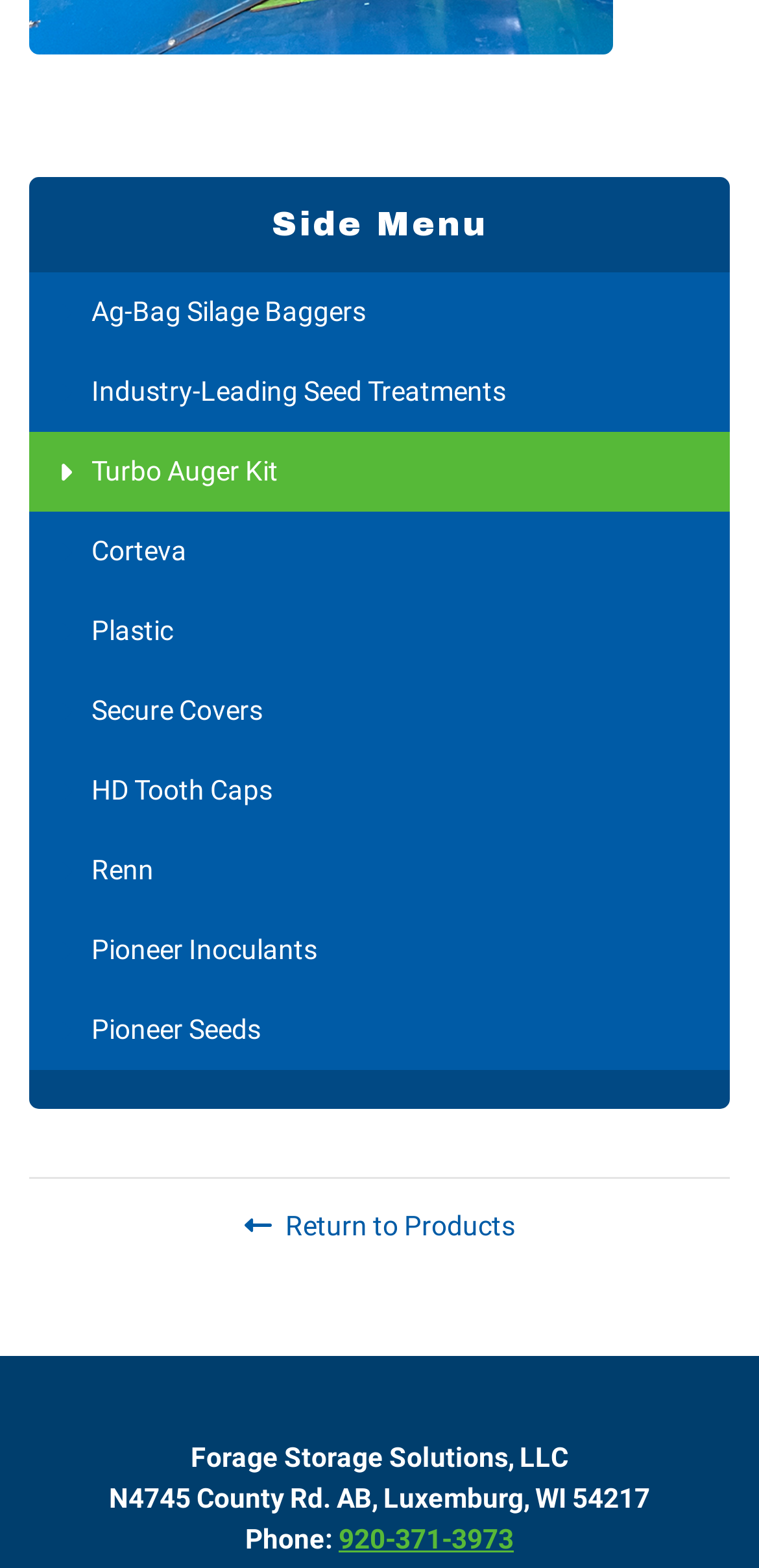How many links are in the side menu?
Using the image, answer in one word or phrase.

12